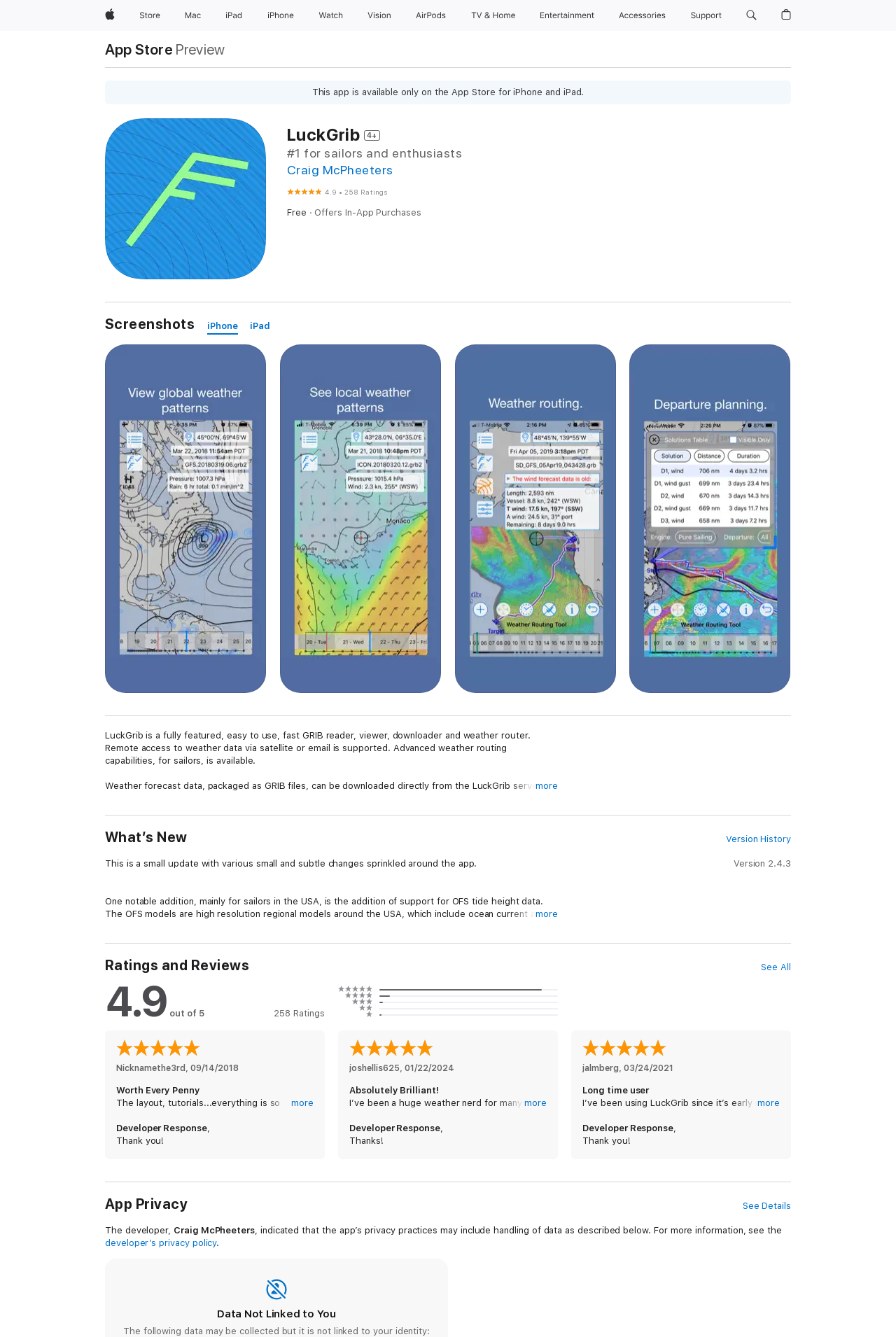What is the rating of the app?
Based on the visual information, provide a detailed and comprehensive answer.

The rating of the app can be found in the figure '4.9 out of 5' which is located below the app's name, indicating that the app has a rating of 4.9 out of 5.